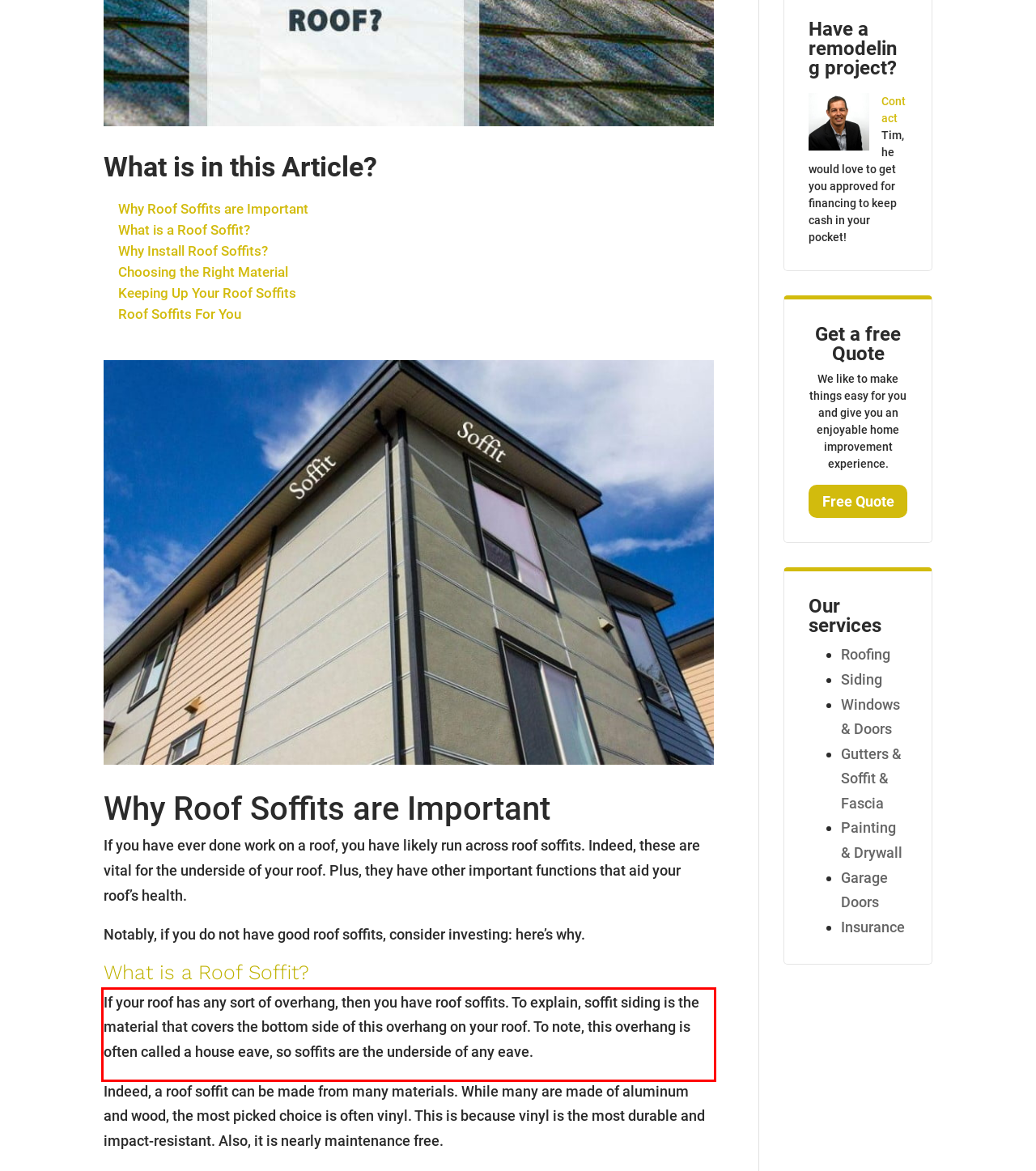Within the screenshot of a webpage, identify the red bounding box and perform OCR to capture the text content it contains.

If your roof has any sort of overhang, then you have roof soffits. To explain, soffit siding is the material that covers the bottom side of this overhang on your roof. To note, this overhang is often called a house eave, so soffits are the underside of any eave.